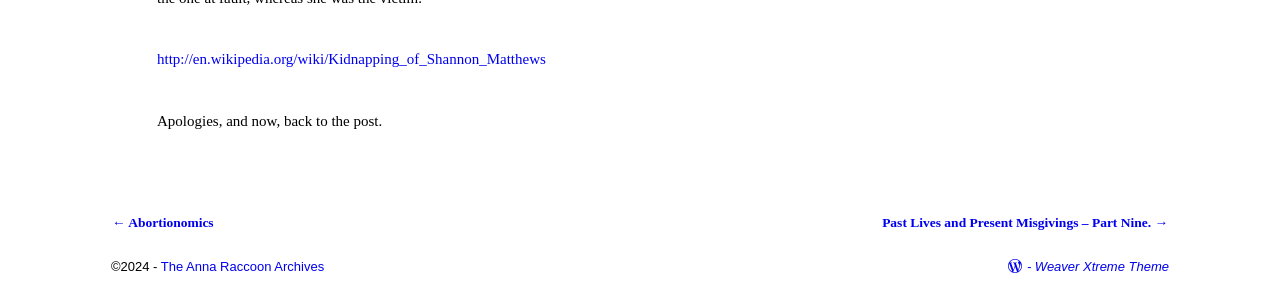What is the theme of the website?
Examine the screenshot and reply with a single word or phrase.

Weaver Xtreme Theme